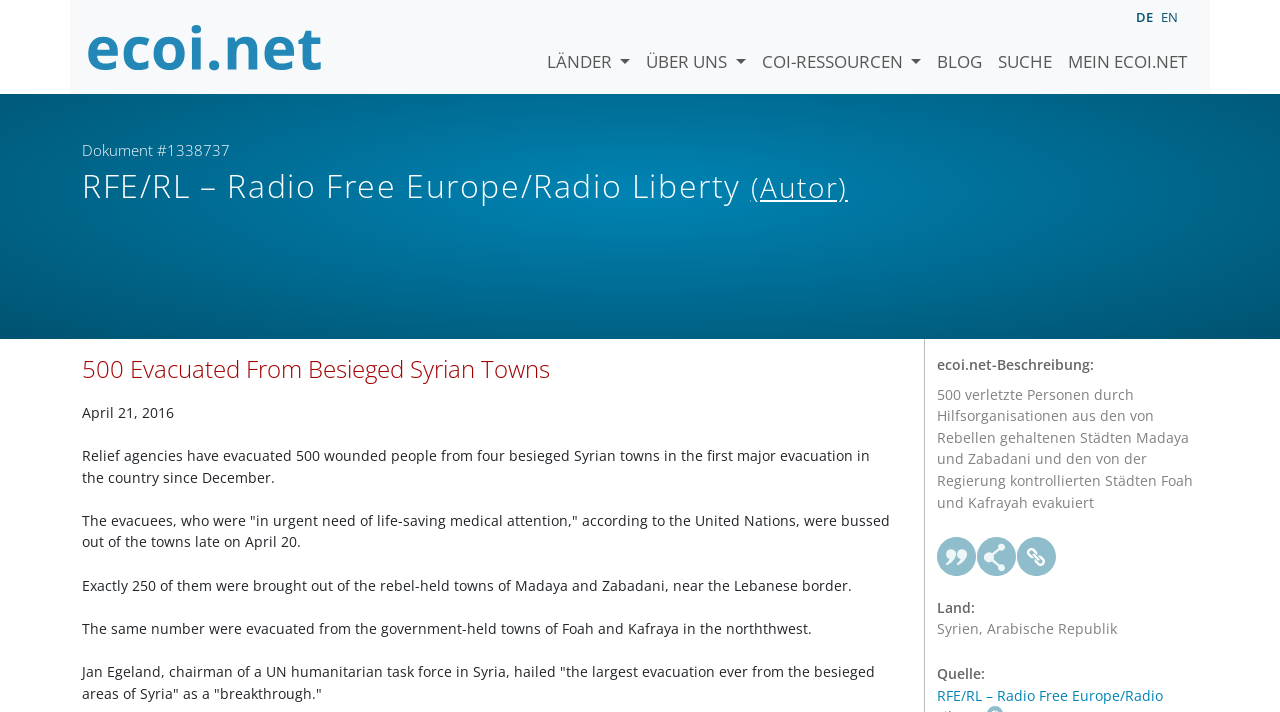Please find the bounding box coordinates for the clickable element needed to perform this instruction: "search for something".

[0.773, 0.027, 0.828, 0.105]